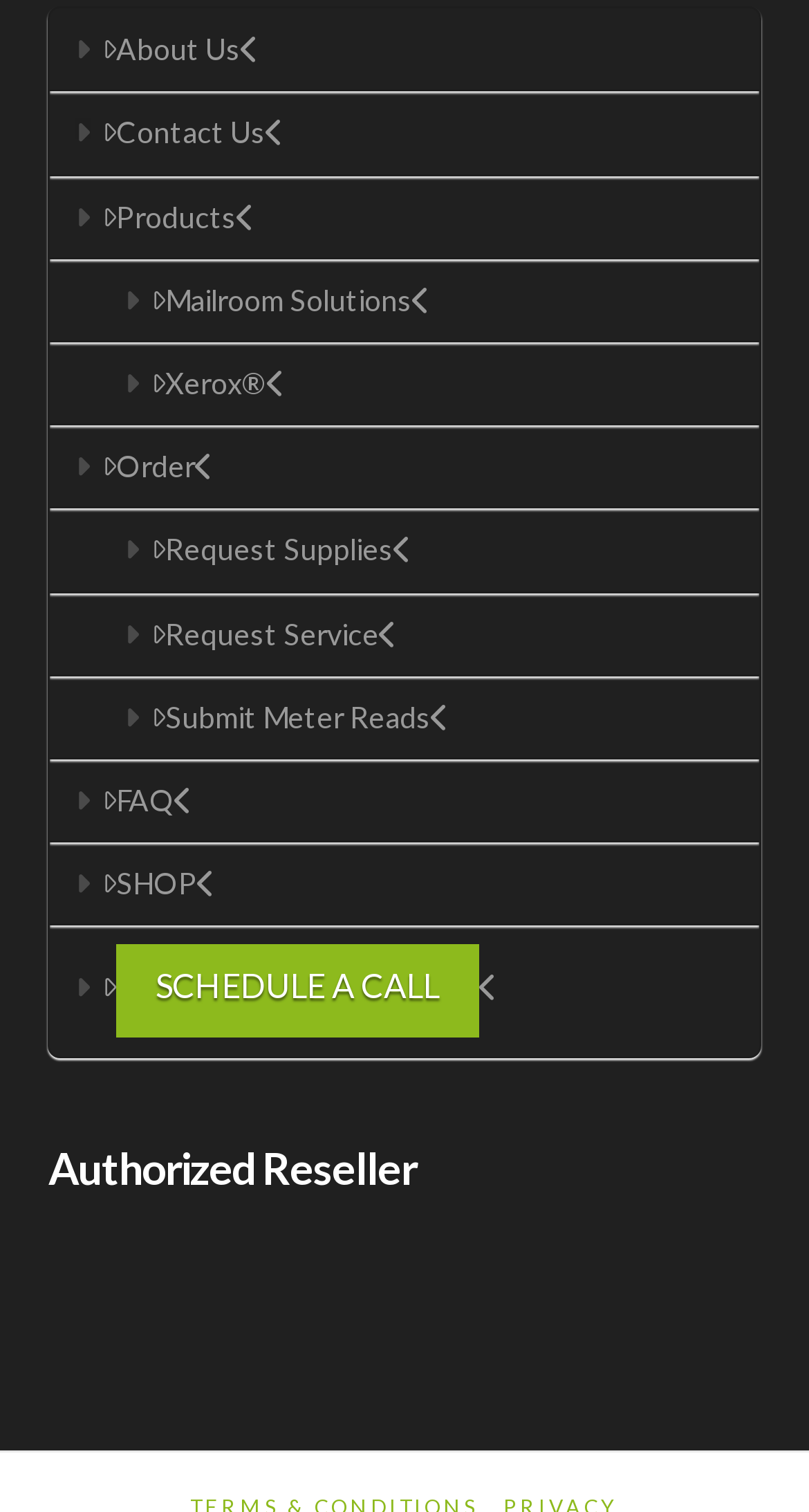Please specify the bounding box coordinates of the clickable region to carry out the following instruction: "Register for the symposium". The coordinates should be four float numbers between 0 and 1, in the format [left, top, right, bottom].

None